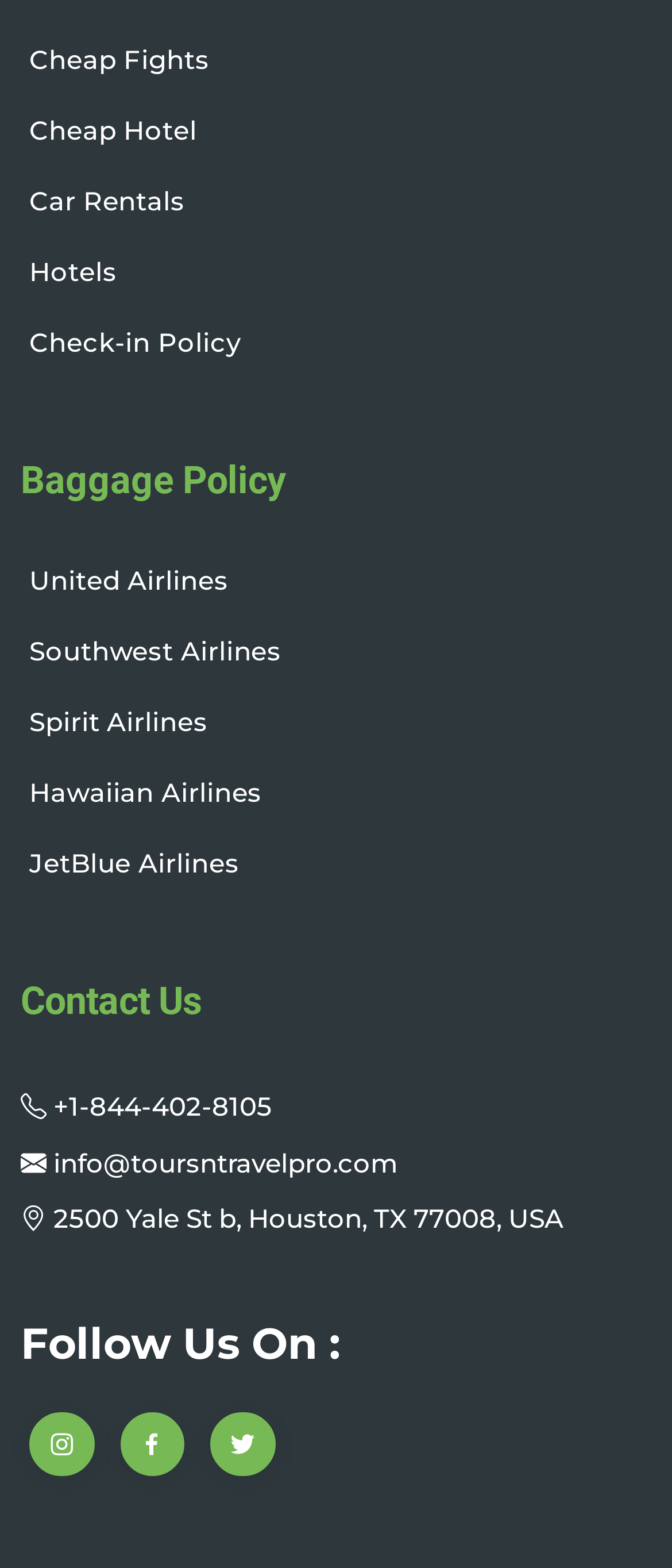Determine the bounding box coordinates of the section to be clicked to follow the instruction: "Explore hotels". The coordinates should be given as four float numbers between 0 and 1, formatted as [left, top, right, bottom].

[0.044, 0.161, 0.174, 0.187]